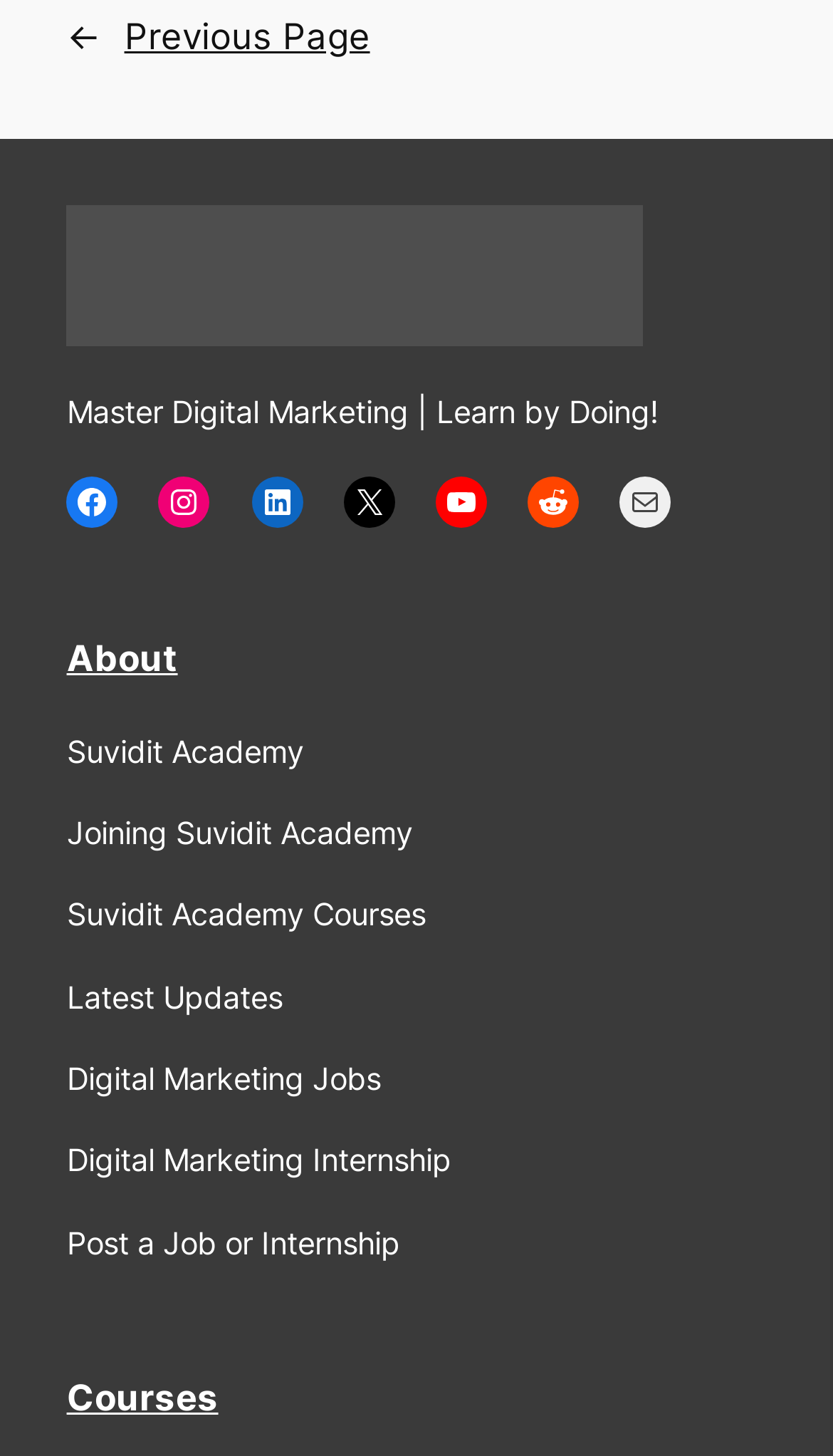What is the last link in the navigation menu?
Based on the screenshot, answer the question with a single word or phrase.

Post a Job or Internship